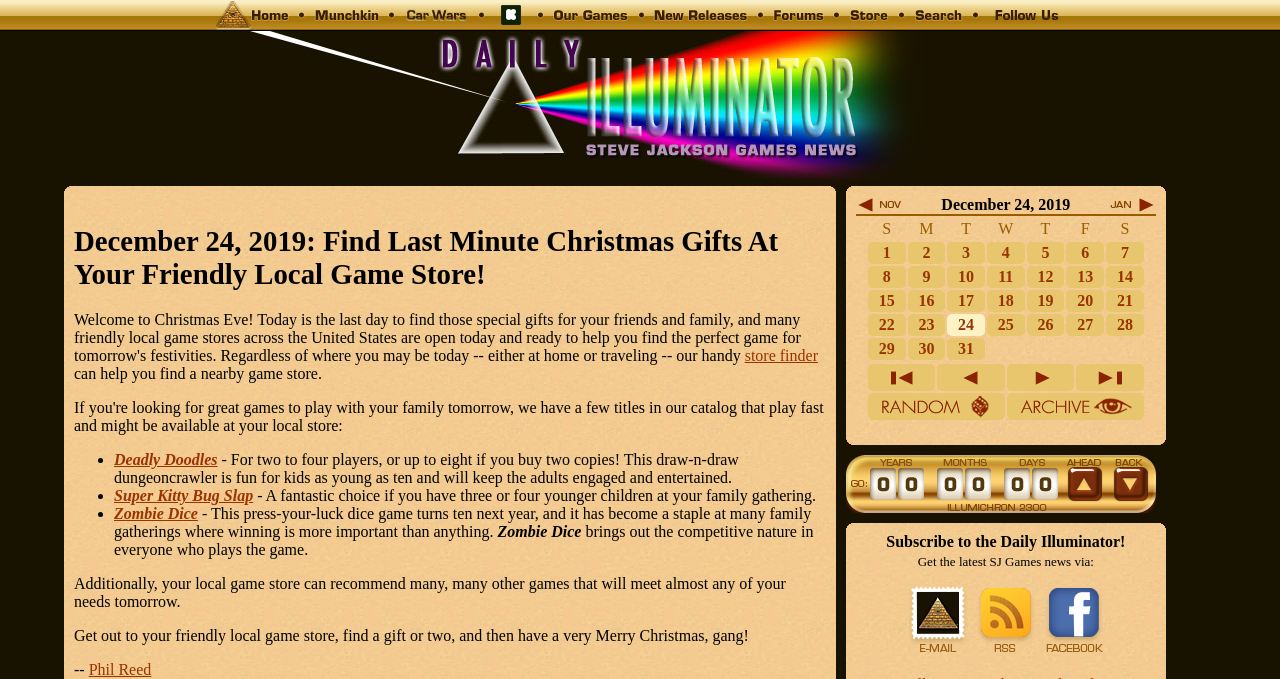Please identify the bounding box coordinates of the element that needs to be clicked to perform the following instruction: "Search for a product".

None